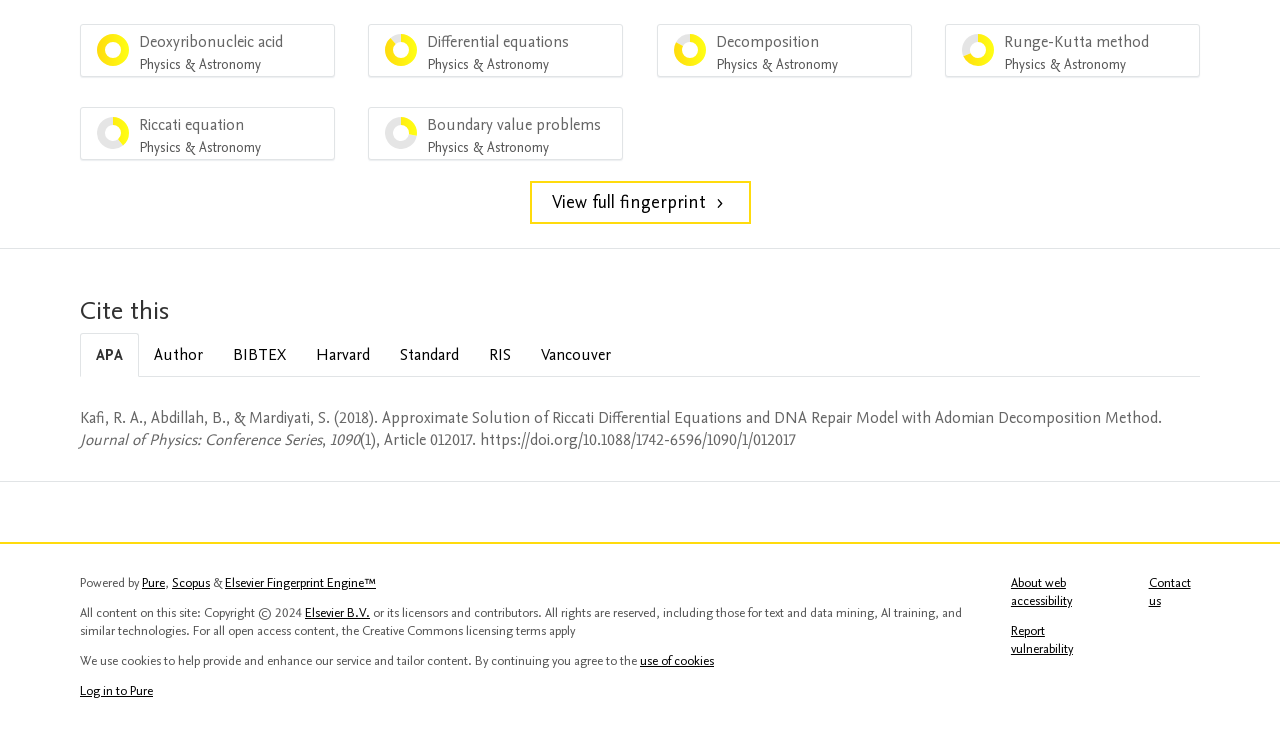Respond with a single word or phrase:
What is the name of the first author of the cited paper?

Kafi, R. A.